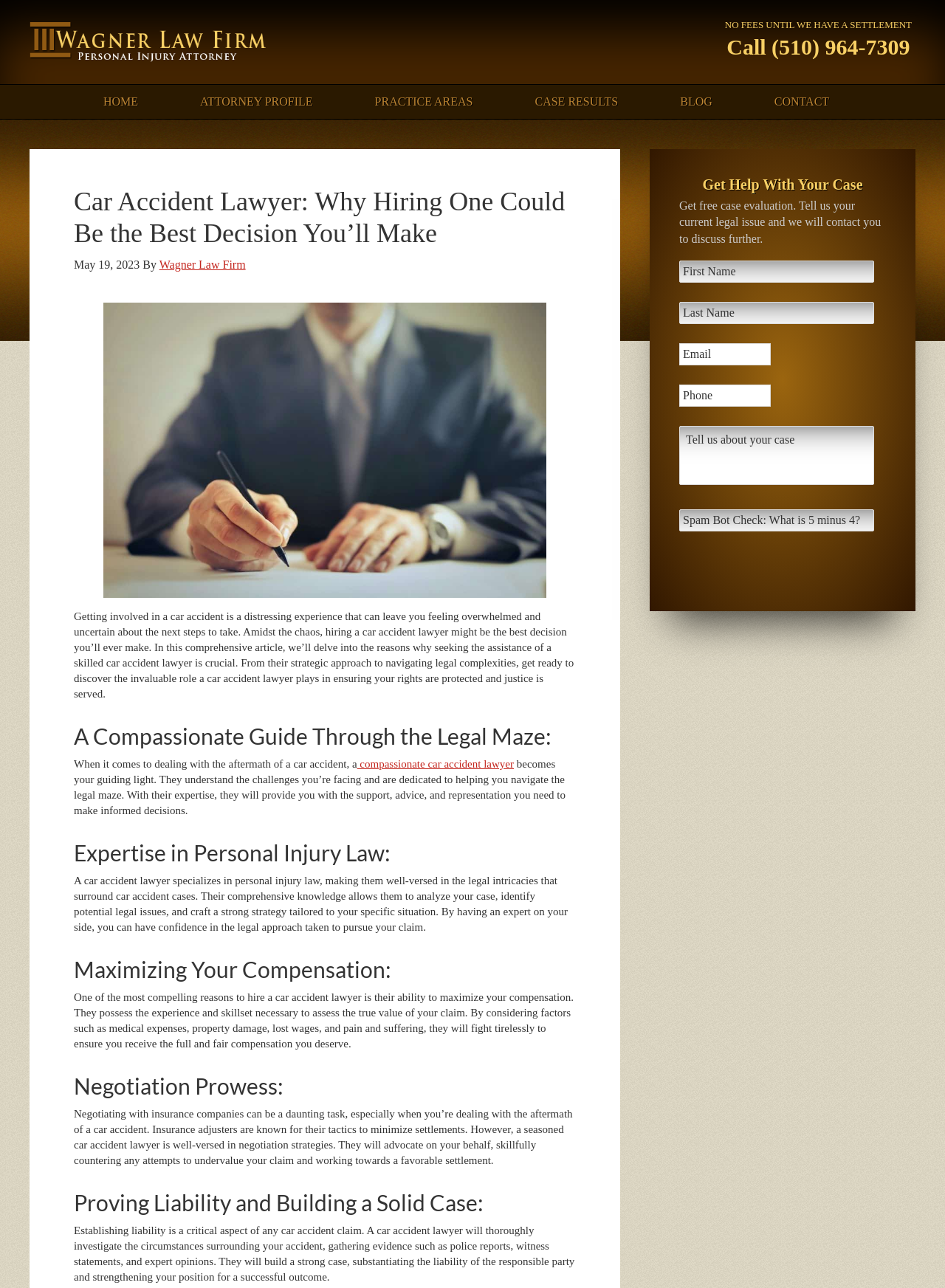Give a concise answer of one word or phrase to the question: 
How many text boxes are in the primary sidebar?

6